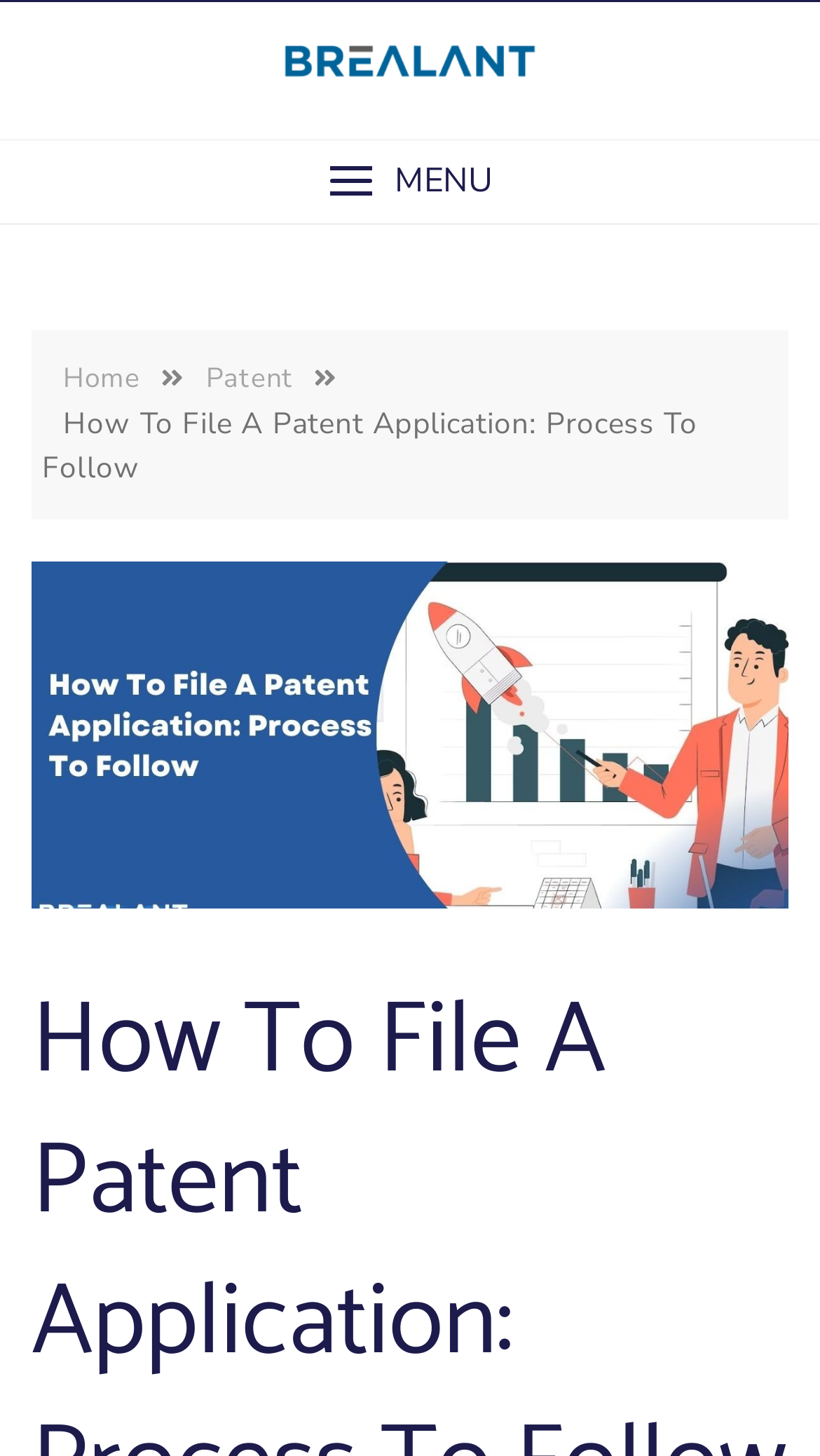Deliver a detailed narrative of the webpage's visual and textual elements.

The webpage is about filing a patent application, specifically providing guidance on the process to follow. At the top left corner, there is a button labeled "MENU" that has a popup menu. Below this button, there is a navigation section with breadcrumbs, which includes links to "Home" and "Patent" pages. 

To the right of the navigation section, there is a title "How To File A Patent Application: Process To Follow" in a larger font size. 

On the top right side of the page, there is a link with an accompanying image, which is likely a logo or a banner. 

The main content of the page is not explicitly described in the accessibility tree, but based on the meta description, it is likely to provide information on the importance of patents, trademarks, and copyrights for inventors, as well as the process of filing a patent or trademark.